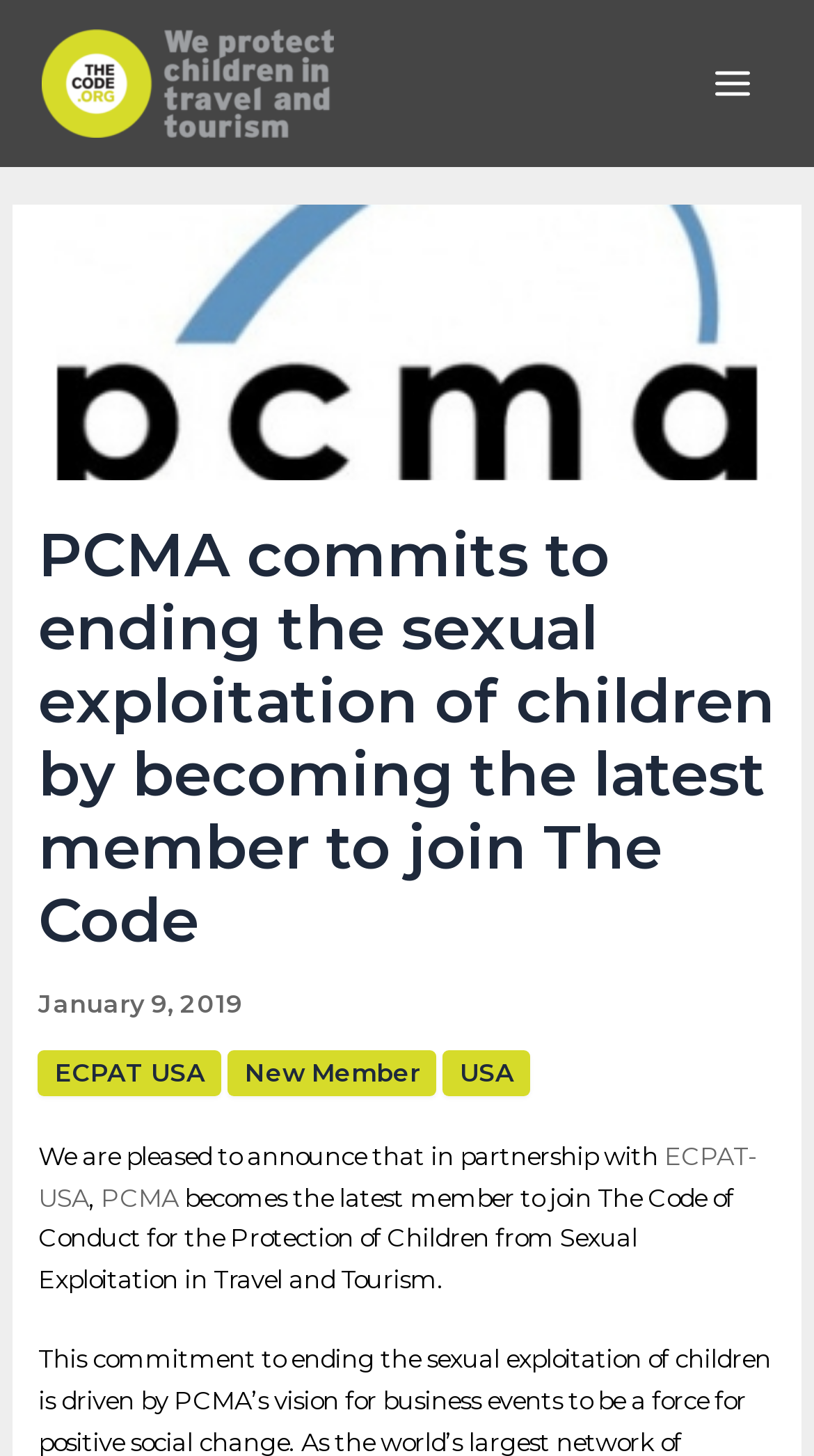Provide a short, one-word or phrase answer to the question below:
What is the name of the organization that PCMA partners with?

ECPAT-USA